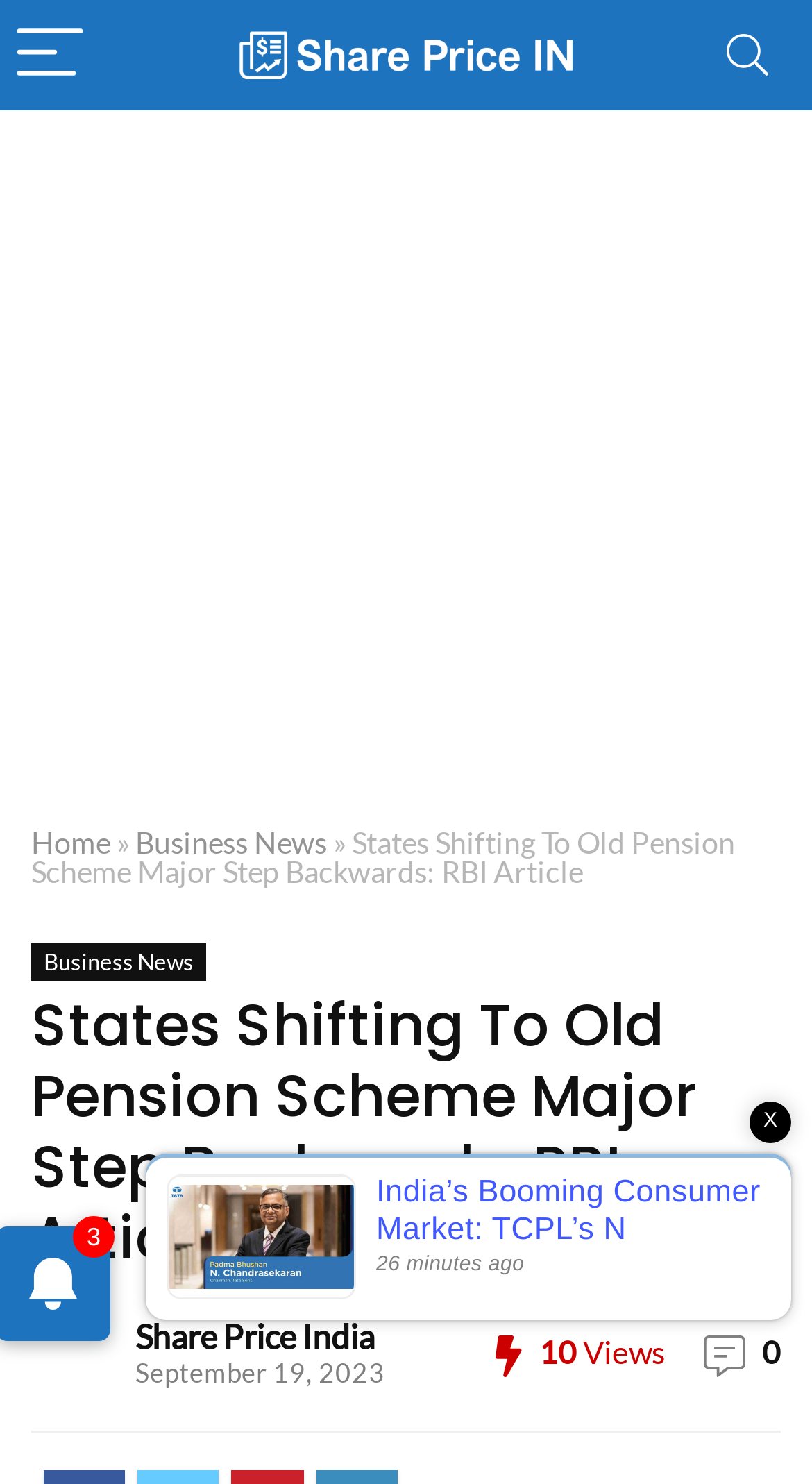Please identify the bounding box coordinates of the element on the webpage that should be clicked to follow this instruction: "Go to the home page". The bounding box coordinates should be given as four float numbers between 0 and 1, formatted as [left, top, right, bottom].

[0.038, 0.556, 0.136, 0.58]